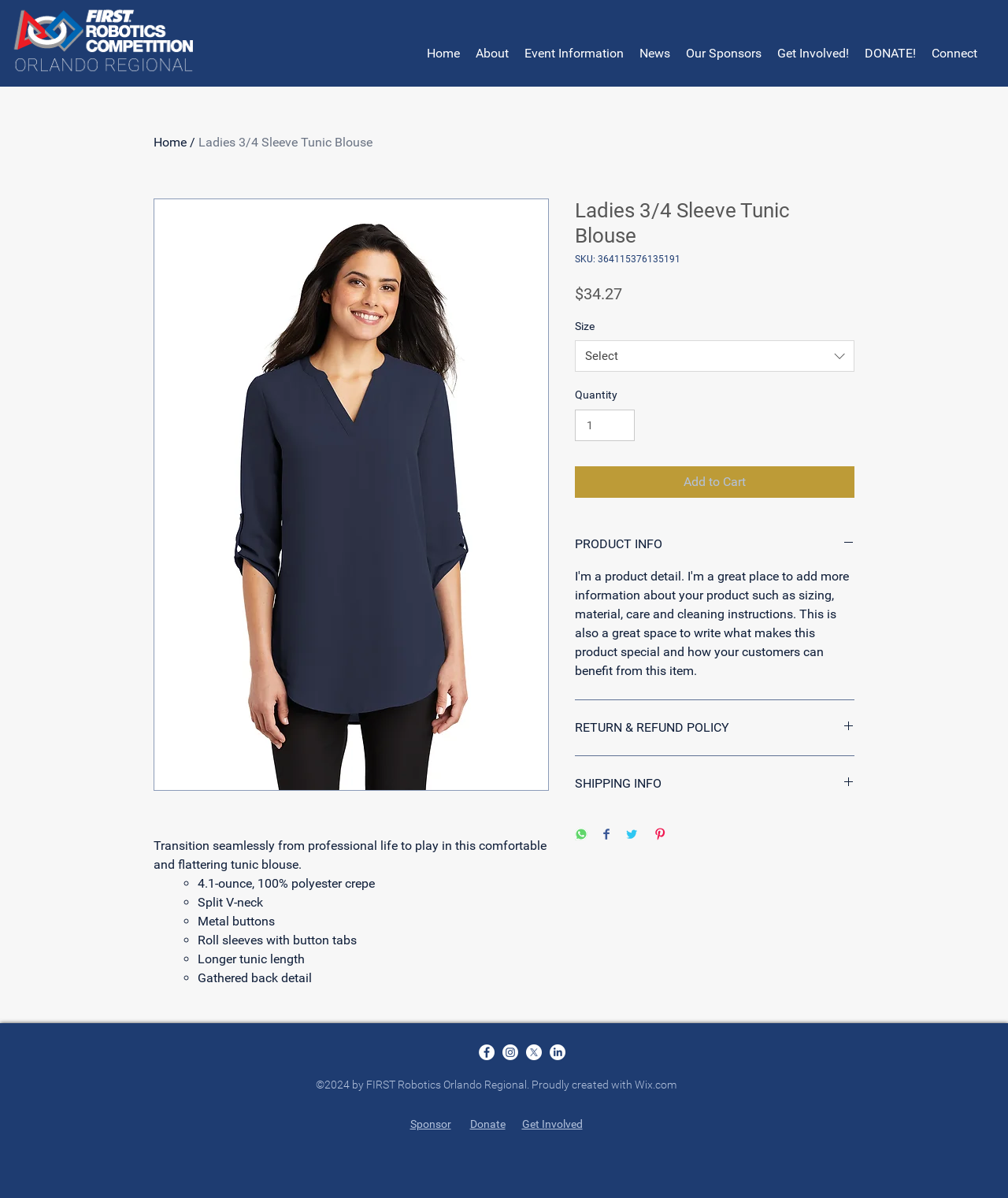Based on the image, please elaborate on the answer to the following question:
What is the type of clothing being described?

Based on the webpage content, specifically the text 'Ladies 3/4 Sleeve Tunic Blouse' and the description of the product, it can be inferred that the type of clothing being described is a tunic blouse.